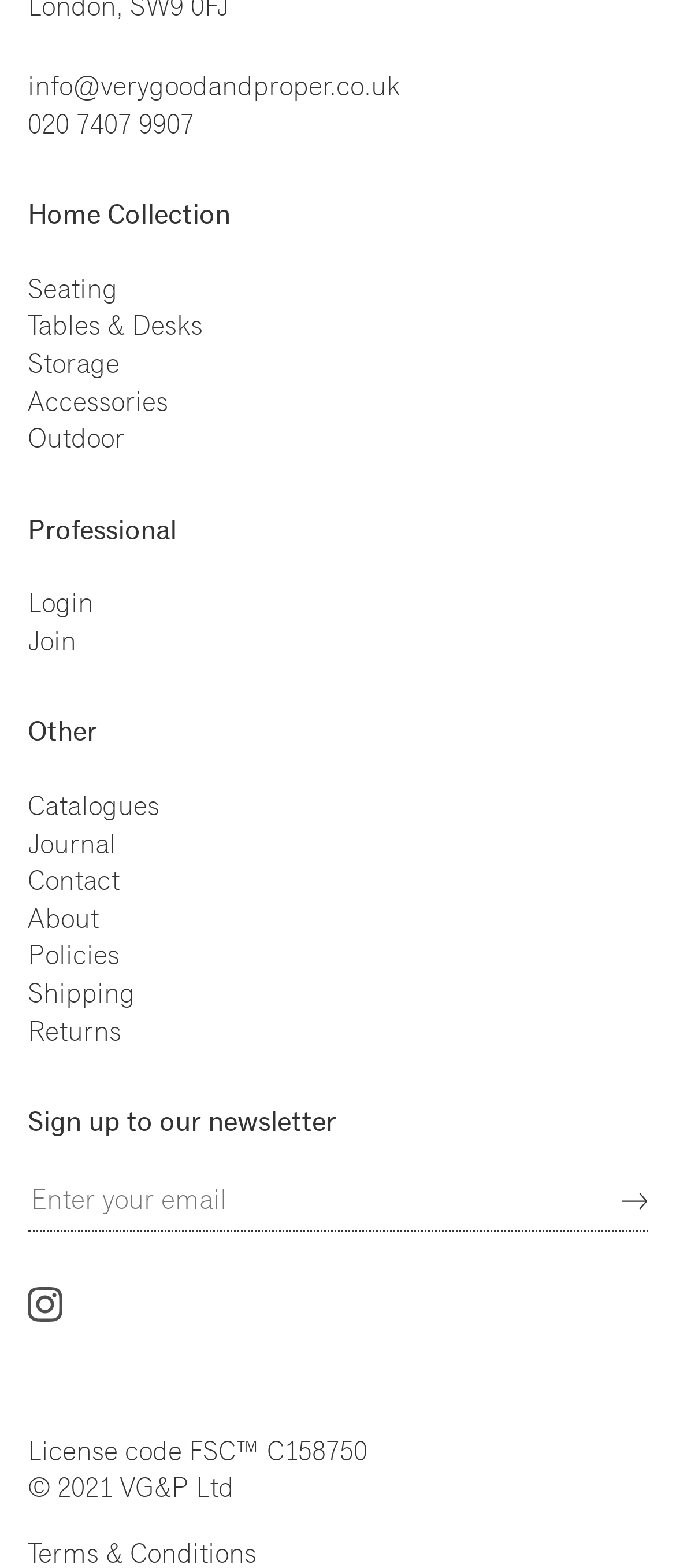Please provide a one-word or phrase answer to the question: 
How many links are there under the Professional heading?

1